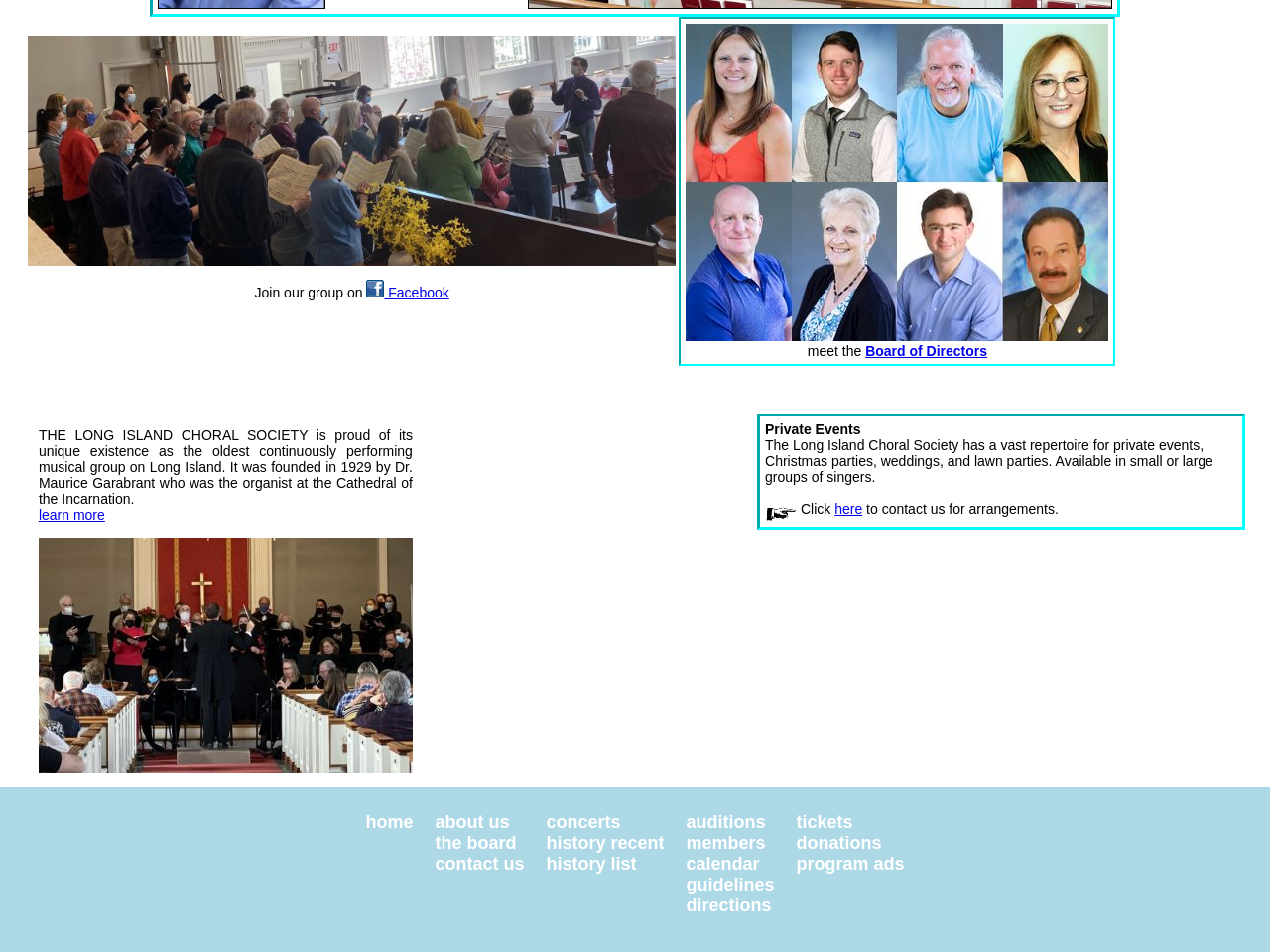Please provide the bounding box coordinates for the element that needs to be clicked to perform the instruction: "Contact us for private events". The coordinates must consist of four float numbers between 0 and 1, formatted as [left, top, right, bottom].

[0.657, 0.526, 0.679, 0.542]